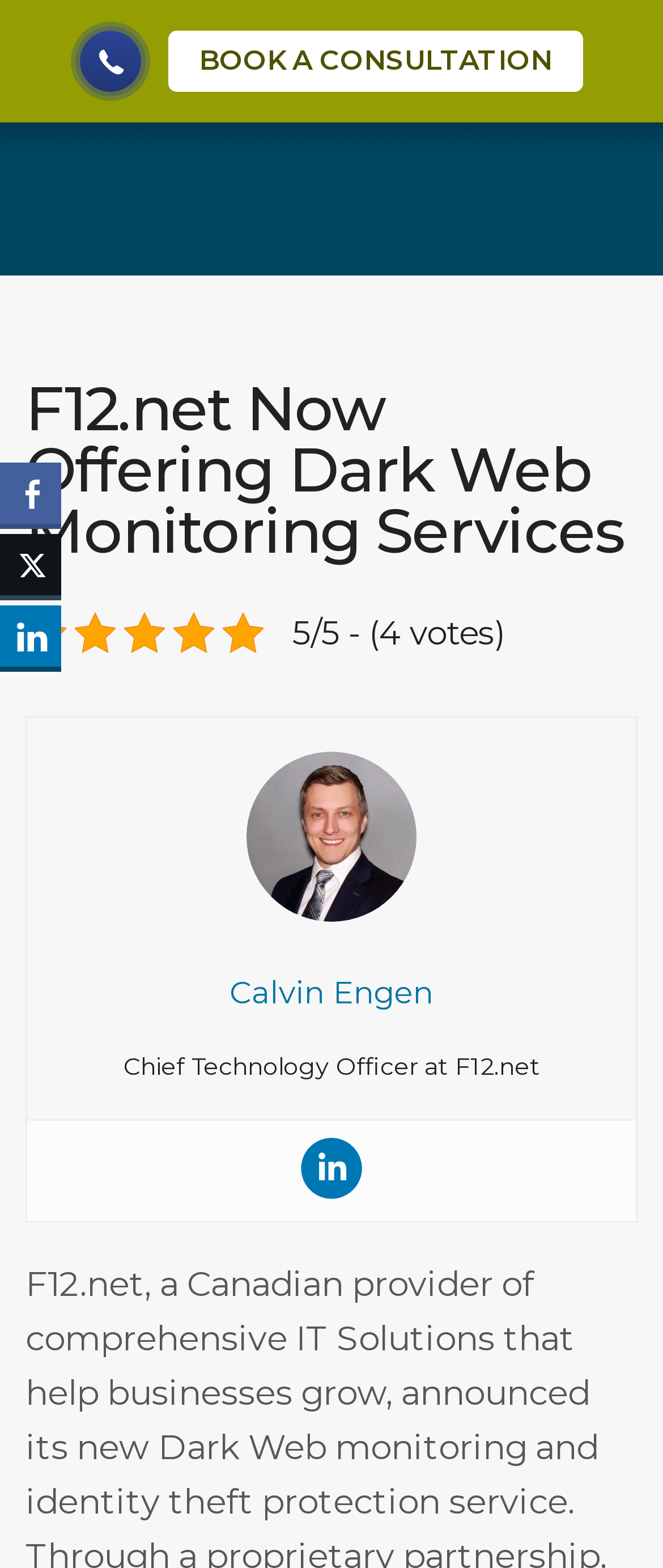Use a single word or phrase to answer the question: 
What is the company offering?

Dark Web Monitoring Services